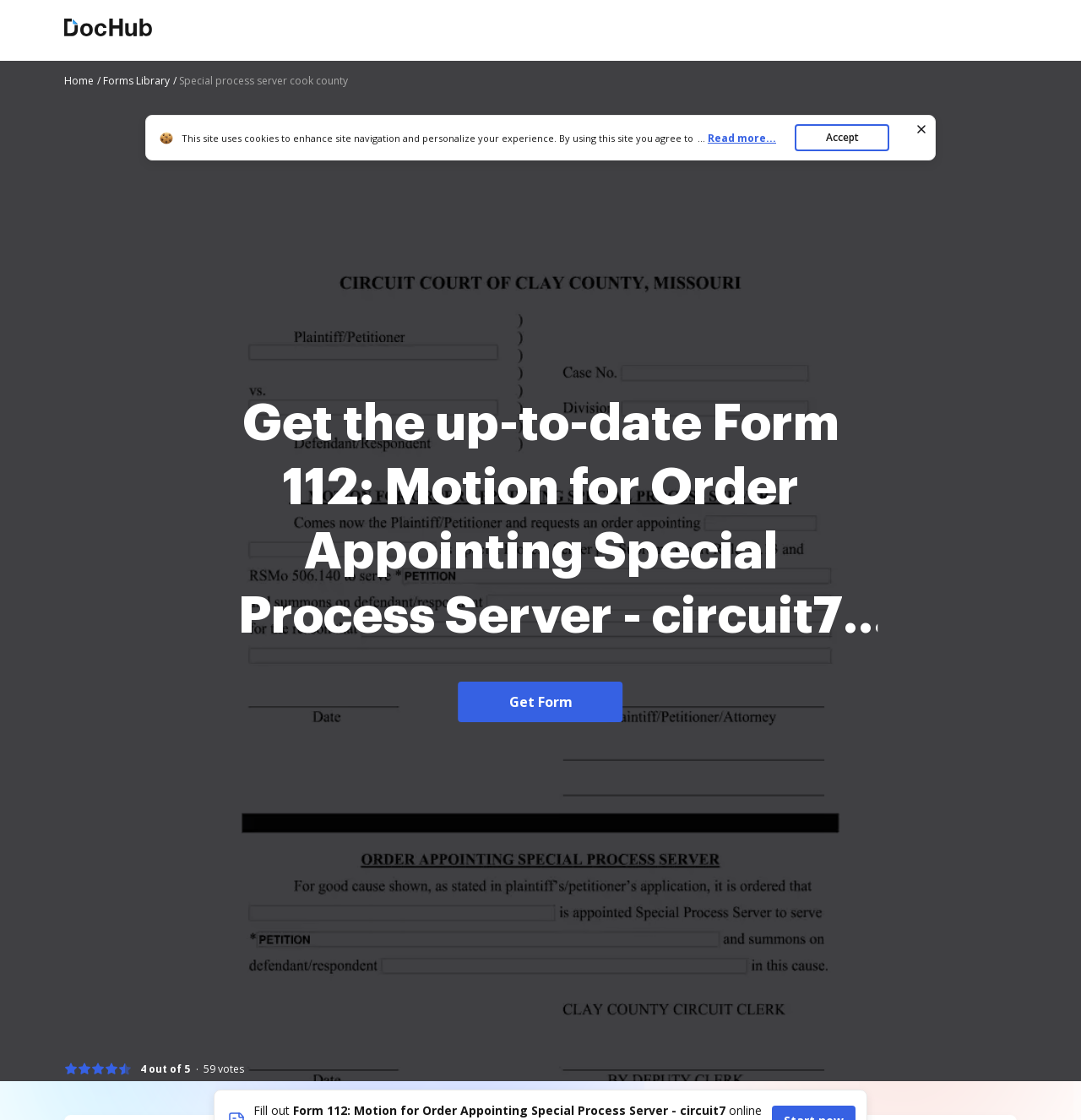Determine the bounding box coordinates of the region I should click to achieve the following instruction: "Go to main page". Ensure the bounding box coordinates are four float numbers between 0 and 1, i.e., [left, top, right, bottom].

[0.059, 0.015, 0.141, 0.037]